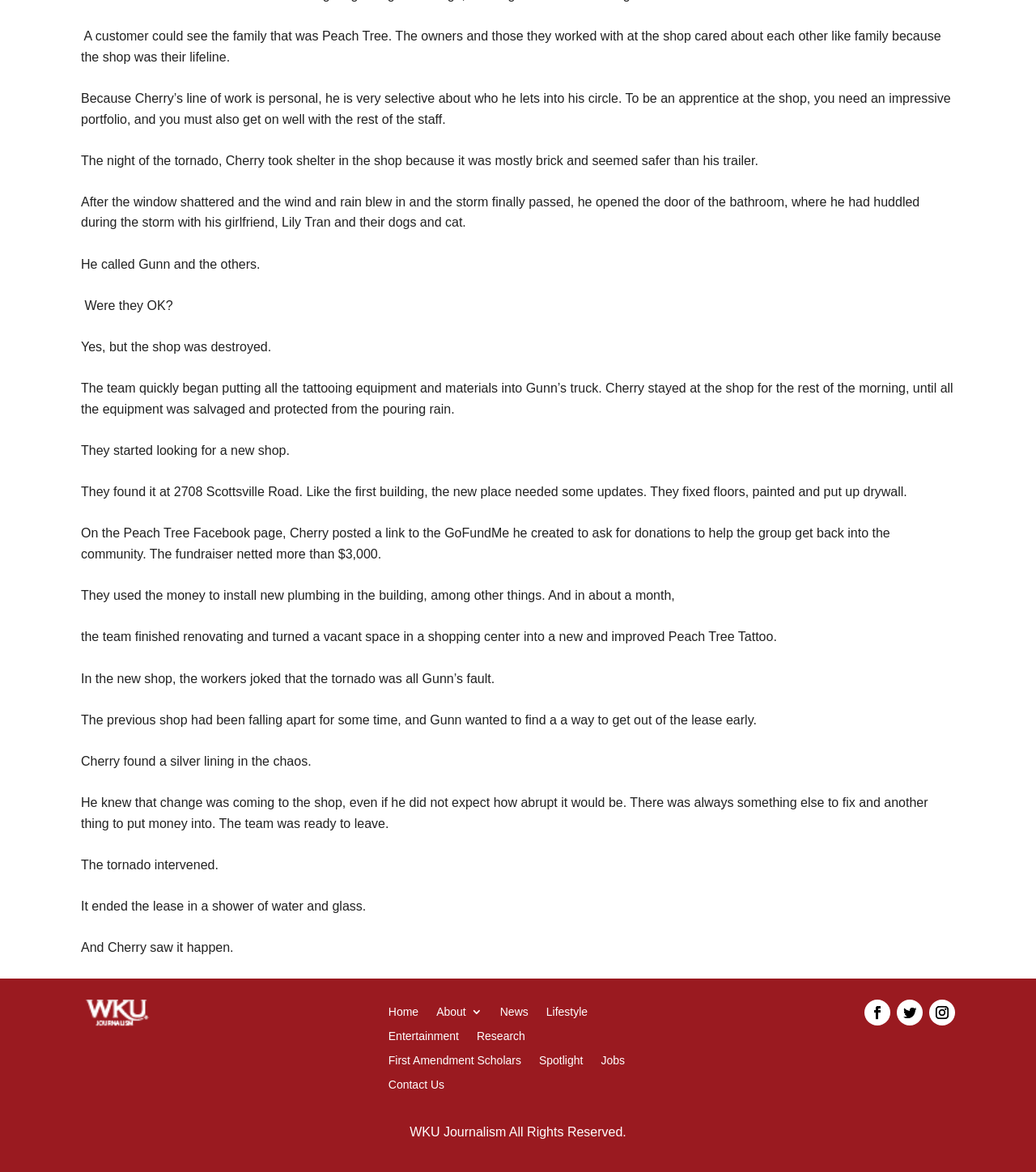What is the name of Cherry's girlfriend?
Examine the screenshot and reply with a single word or phrase.

Lily Tran